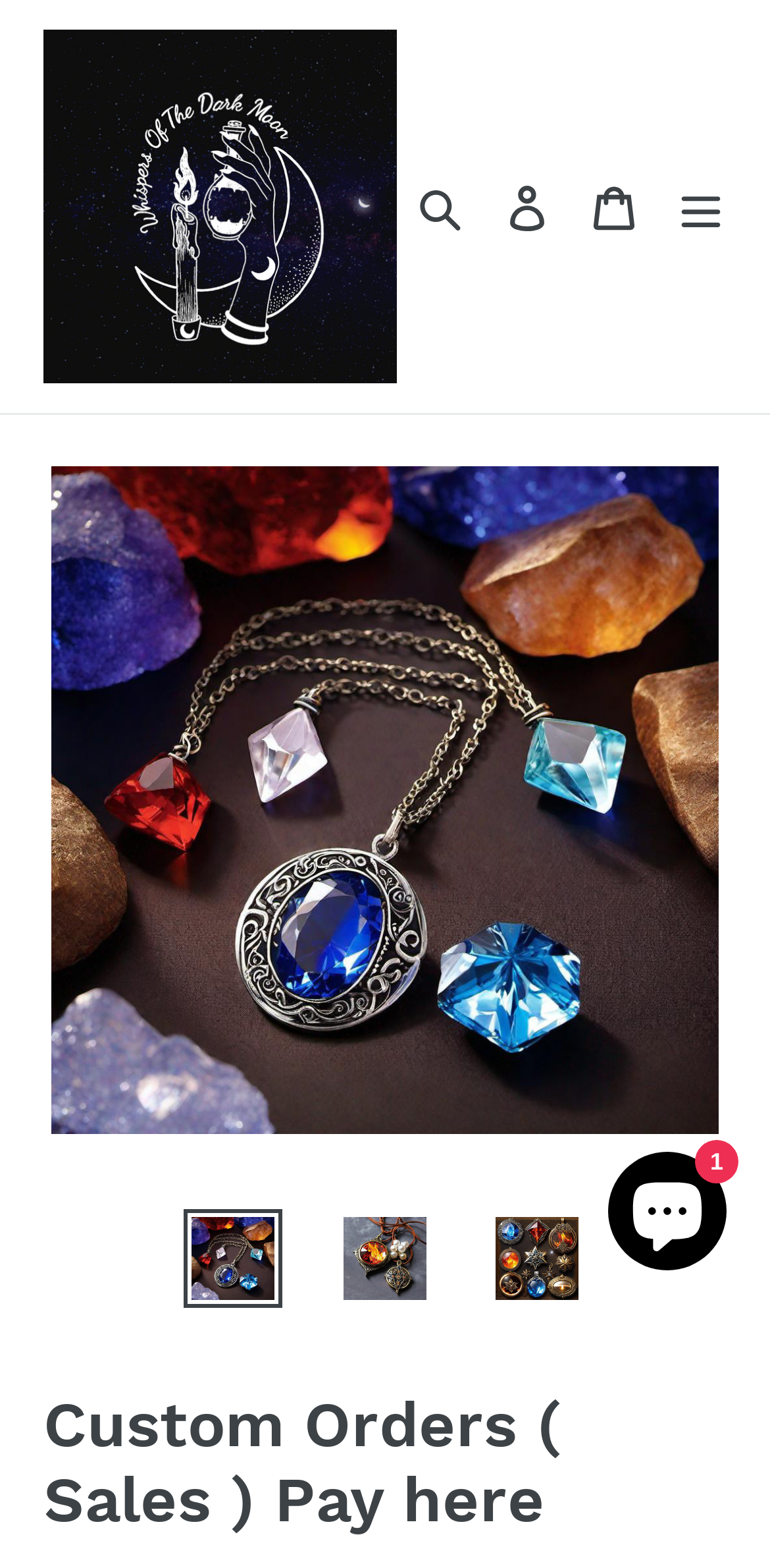Please provide a brief answer to the following inquiry using a single word or phrase:
How many links are there in the top navigation bar?

3